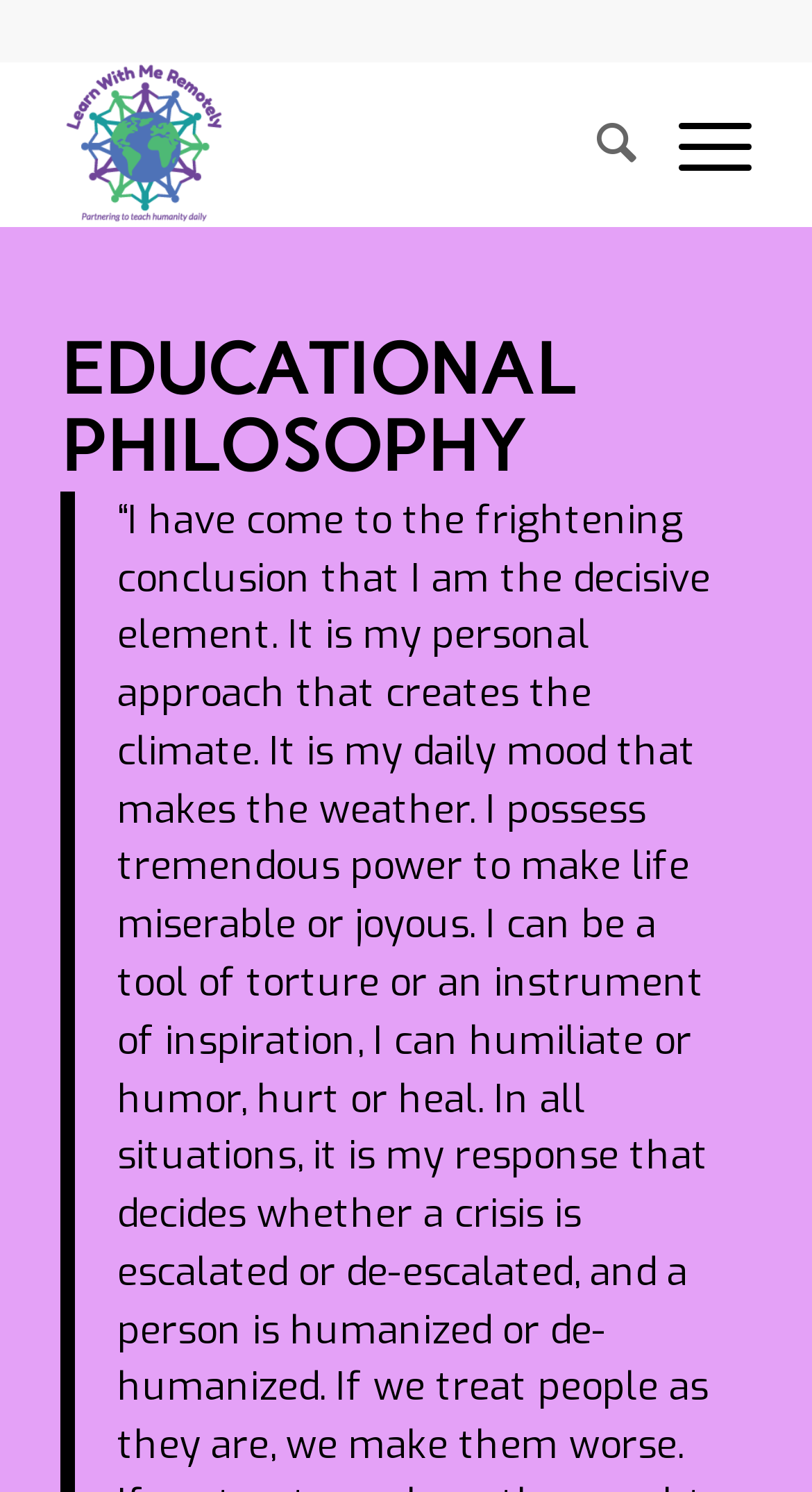How many menu items are there at the top?
Using the image as a reference, answer with just one word or a short phrase.

2